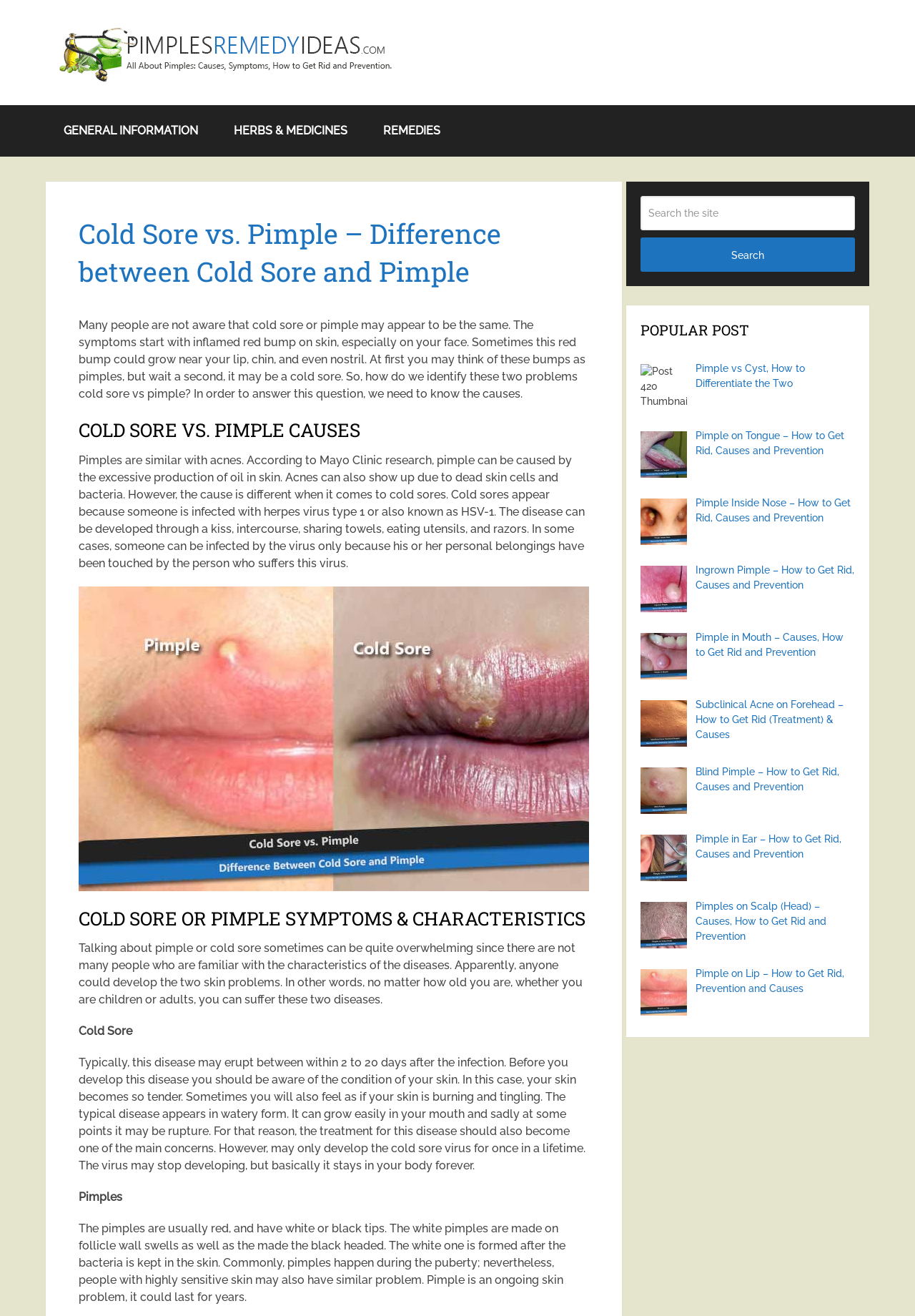Determine the bounding box coordinates in the format (top-left x, top-left y, bottom-right x, bottom-right y). Ensure all values are floating point numbers between 0 and 1. Identify the bounding box of the UI element described by: name="s" placeholder="Search the site"

[0.7, 0.149, 0.934, 0.175]